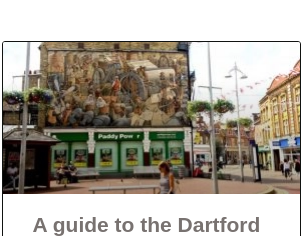What is hanging from the building beside the mural?
Using the information from the image, answer the question thoroughly.

The image shows that there are hanging flower baskets flanking the mural, adding a touch of greenery to the urban landscape.